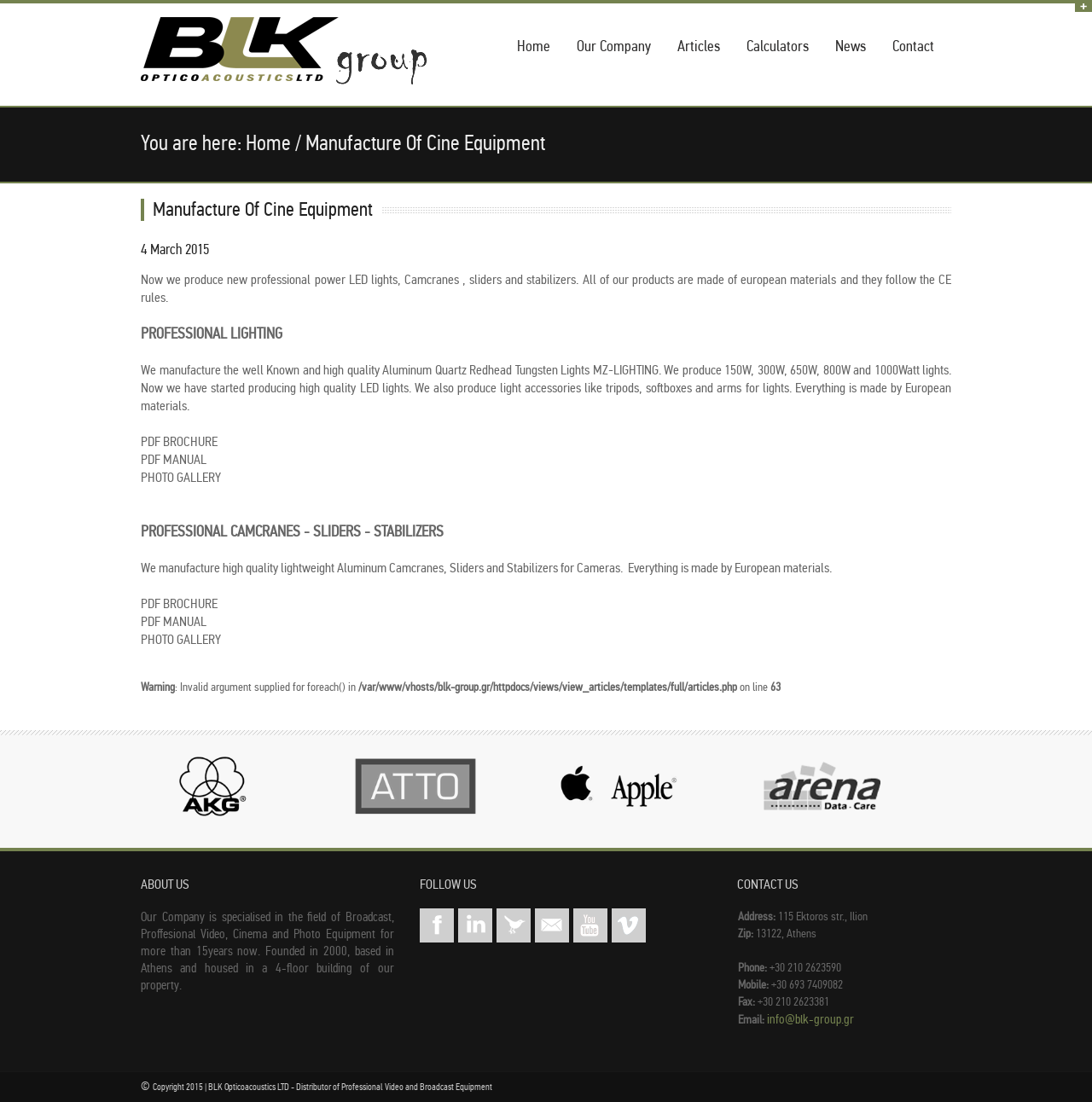Please identify the bounding box coordinates of the element's region that I should click in order to complete the following instruction: "Learn more about Professional Lighting". The bounding box coordinates consist of four float numbers between 0 and 1, i.e., [left, top, right, bottom].

[0.129, 0.294, 0.259, 0.311]